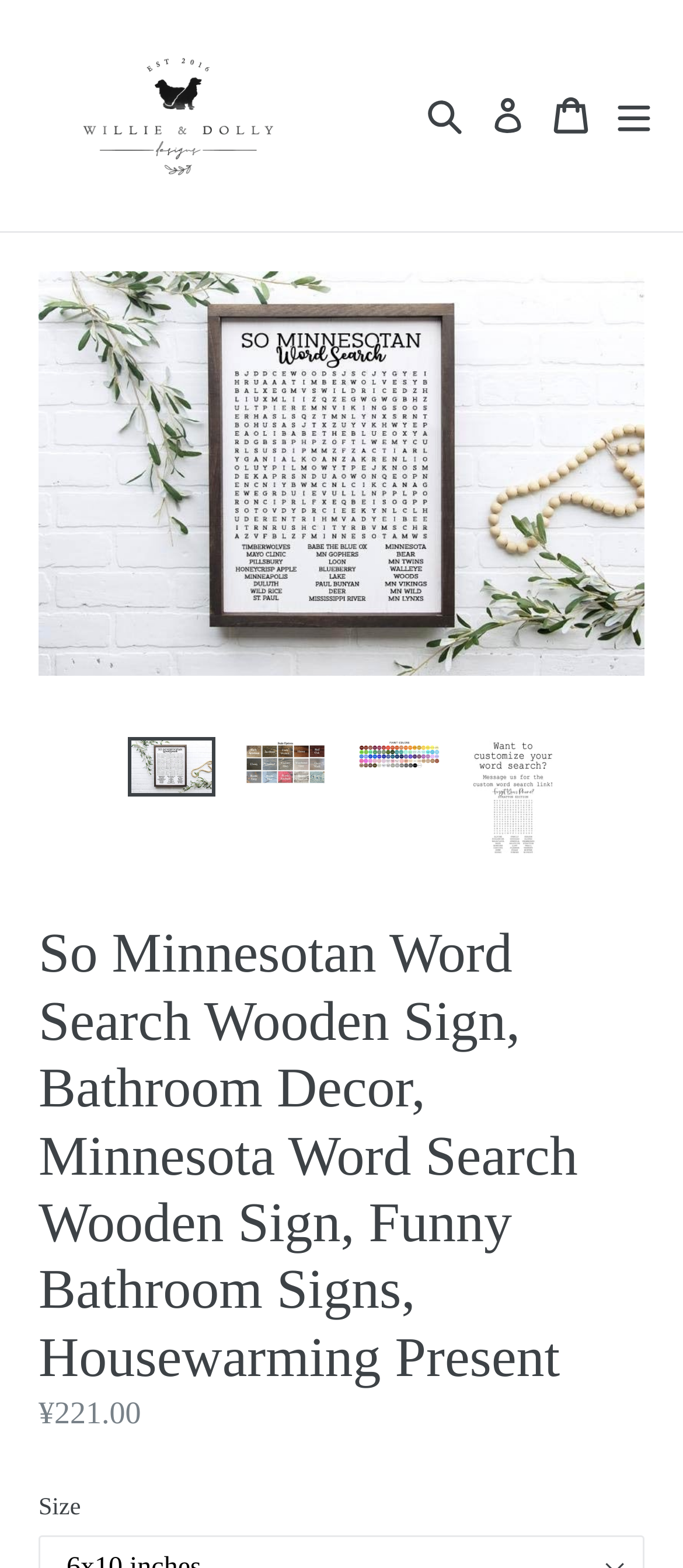Locate the UI element described by alt="Willie &amp; Dolly Designs" and provide its bounding box coordinates. Use the format (top-left x, top-left y, bottom-right x, bottom-right y) with all values as floating point numbers between 0 and 1.

[0.056, 0.017, 0.5, 0.131]